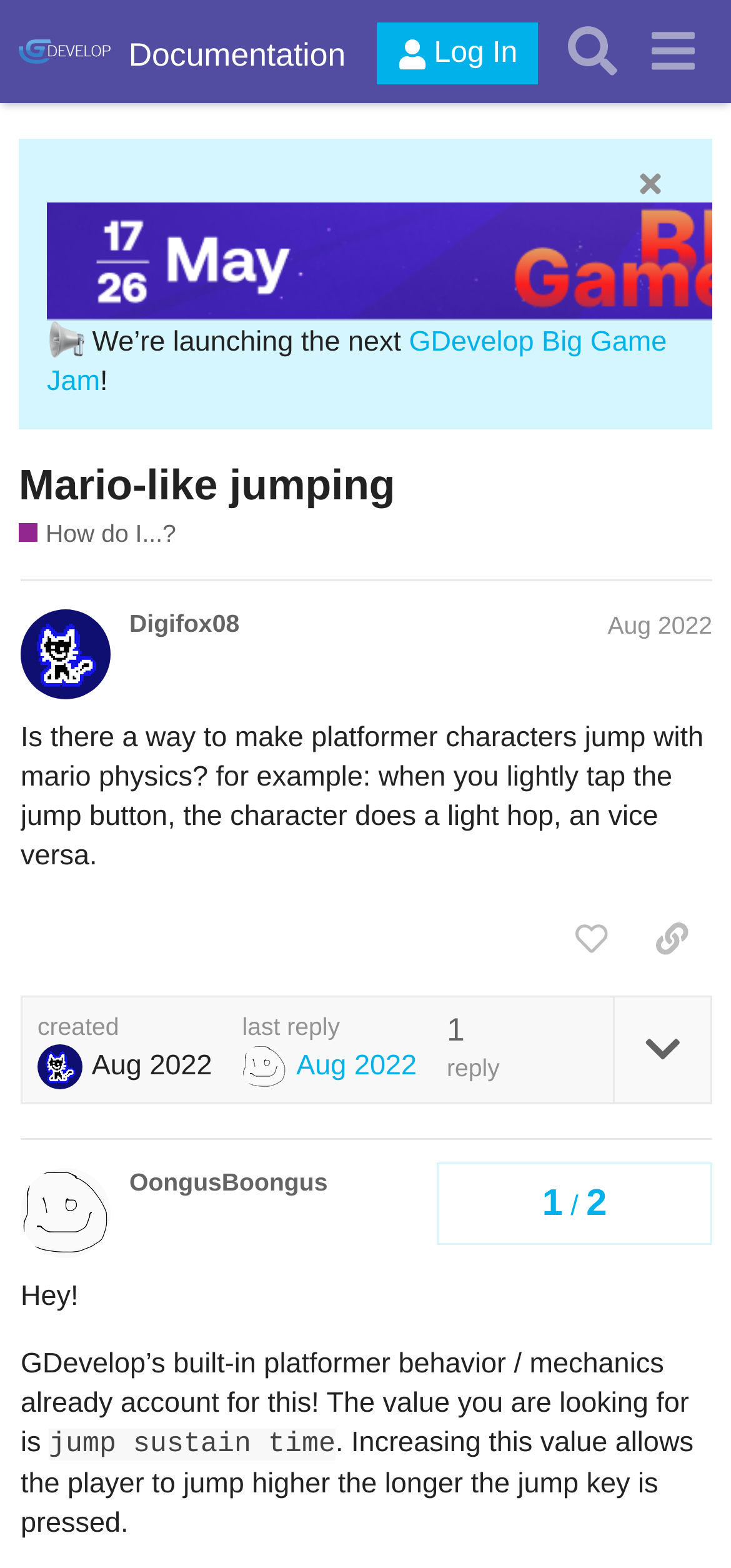Please find the bounding box coordinates for the clickable element needed to perform this instruction: "Log in to the forum".

[0.516, 0.015, 0.736, 0.054]